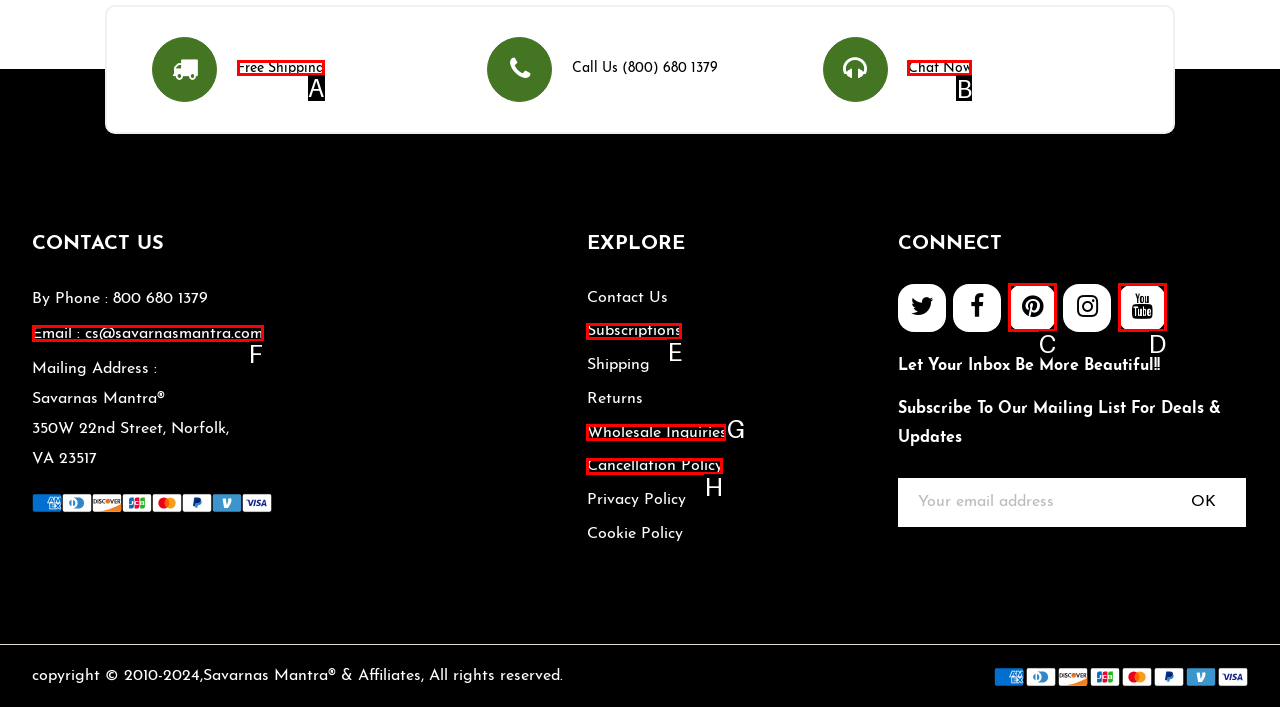Tell me which option I should click to complete the following task: Support Me
Answer with the option's letter from the given choices directly.

None